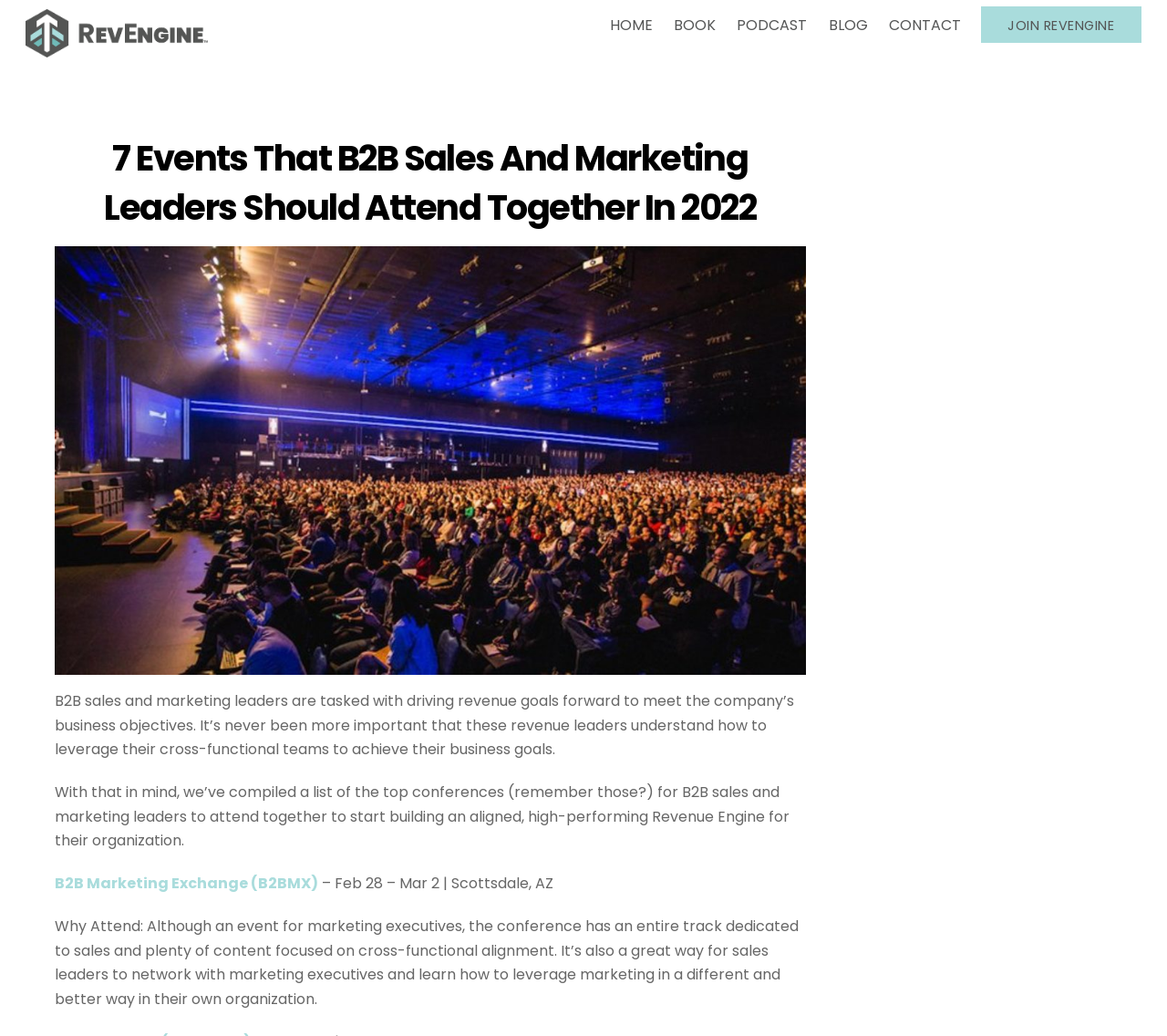Can you find and provide the main heading text of this webpage?

7 Events That B2B Sales And Marketing Leaders Should Attend Together In 2022